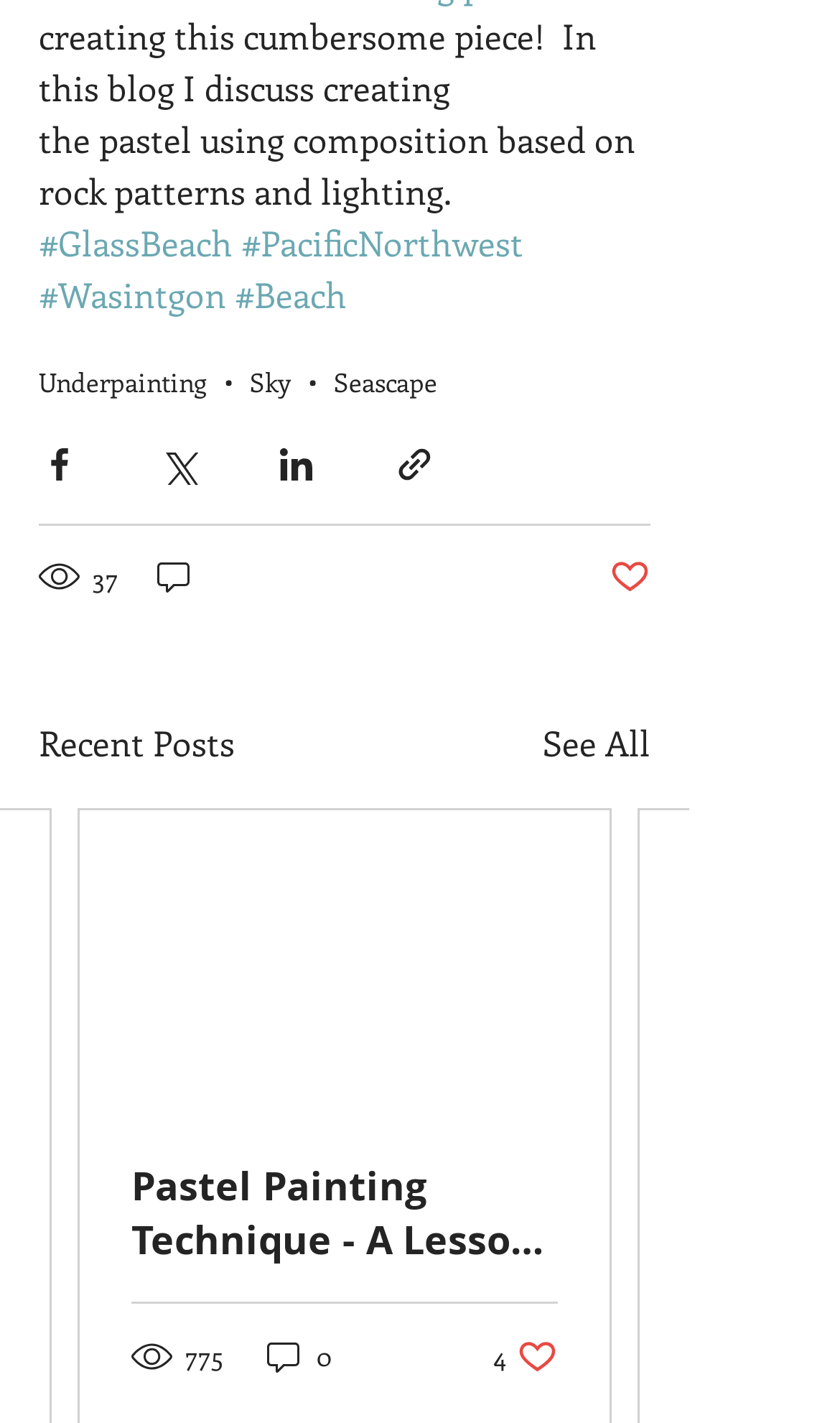Pinpoint the bounding box coordinates of the clickable area necessary to execute the following instruction: "Like the post". The coordinates should be given as four float numbers between 0 and 1, namely [left, top, right, bottom].

[0.587, 0.938, 0.664, 0.967]